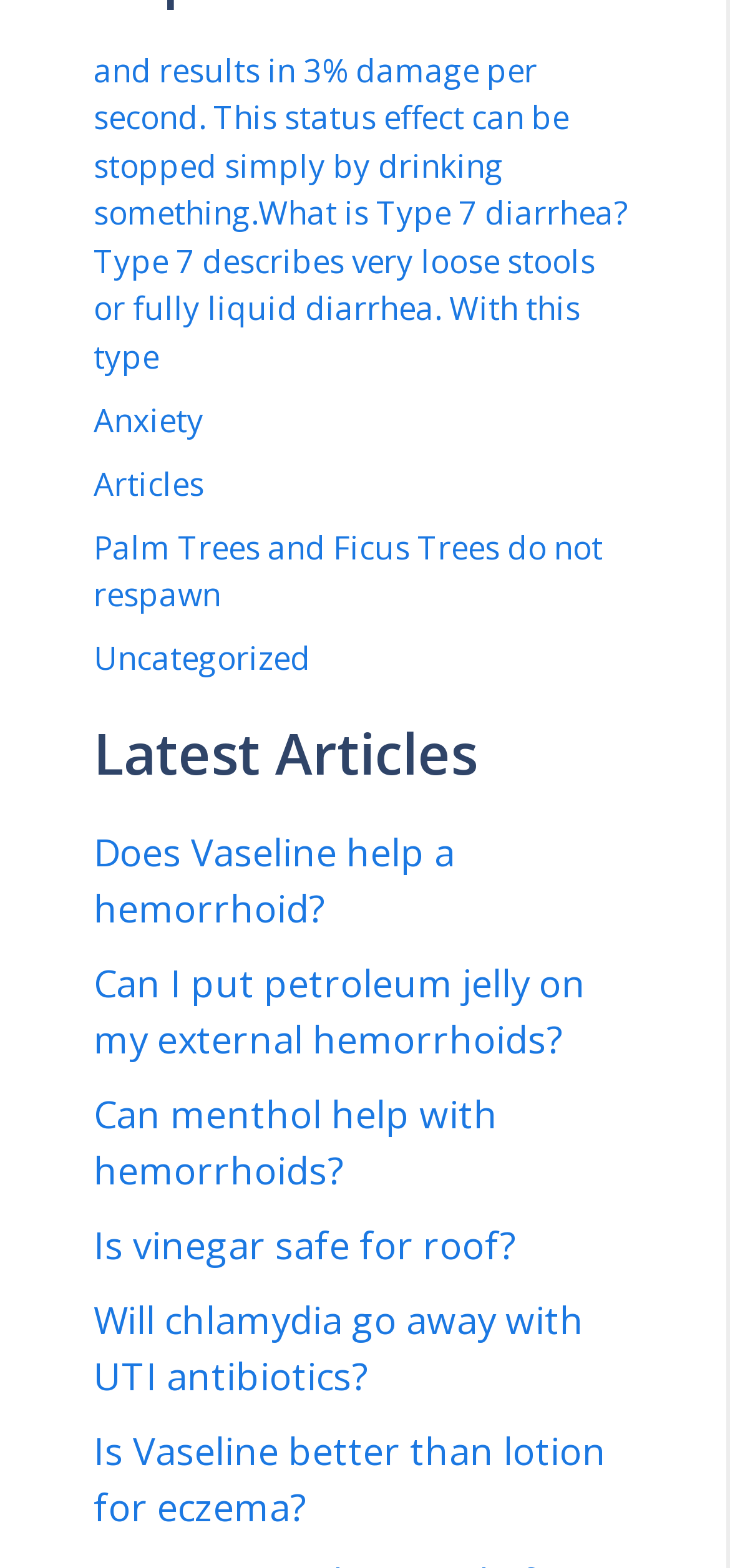Pinpoint the bounding box coordinates of the element you need to click to execute the following instruction: "Read about Type 7 diarrhea". The bounding box should be represented by four float numbers between 0 and 1, in the format [left, top, right, bottom].

[0.128, 0.031, 0.859, 0.241]